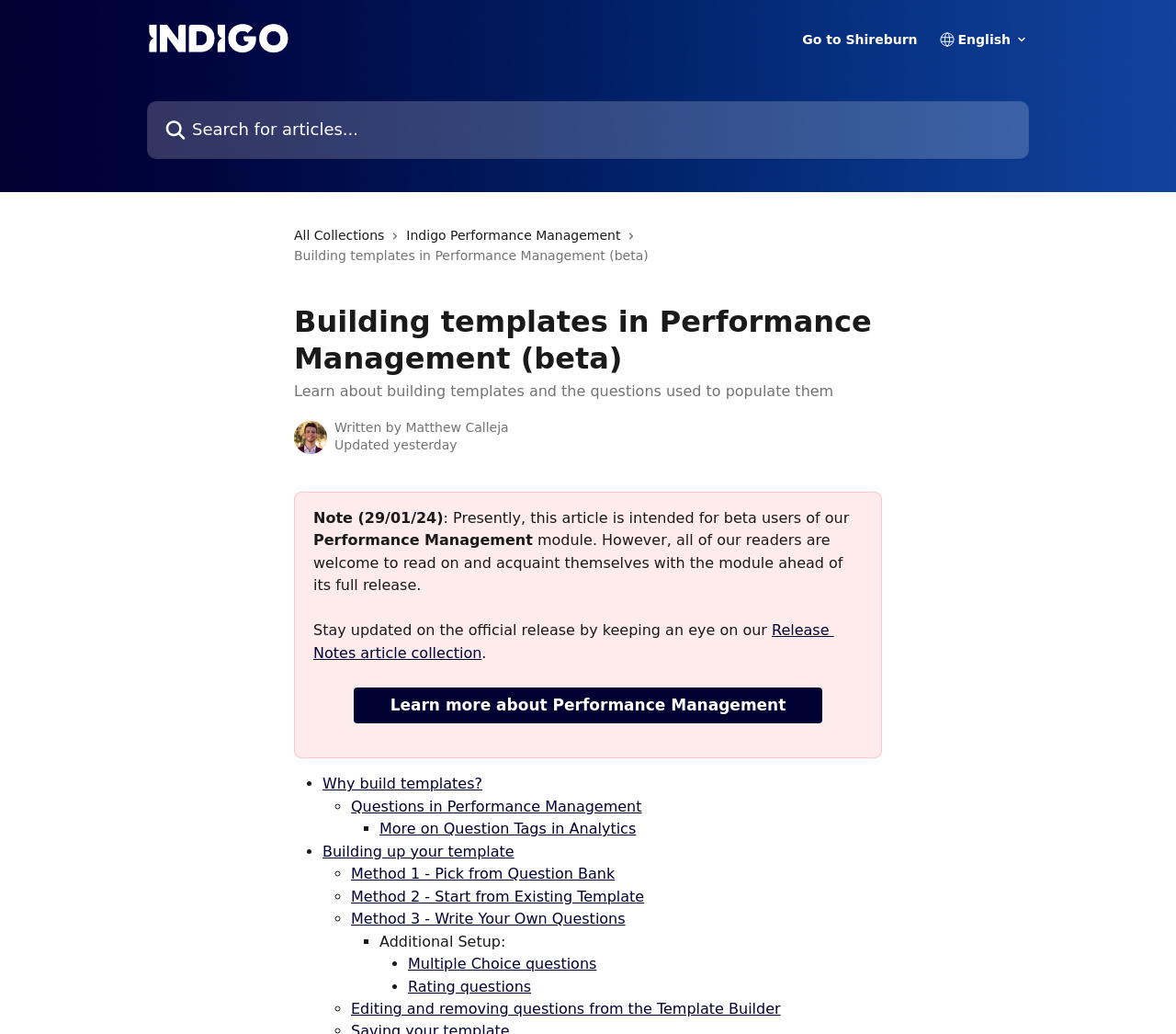Please find the main title text of this webpage.

Why build templates?